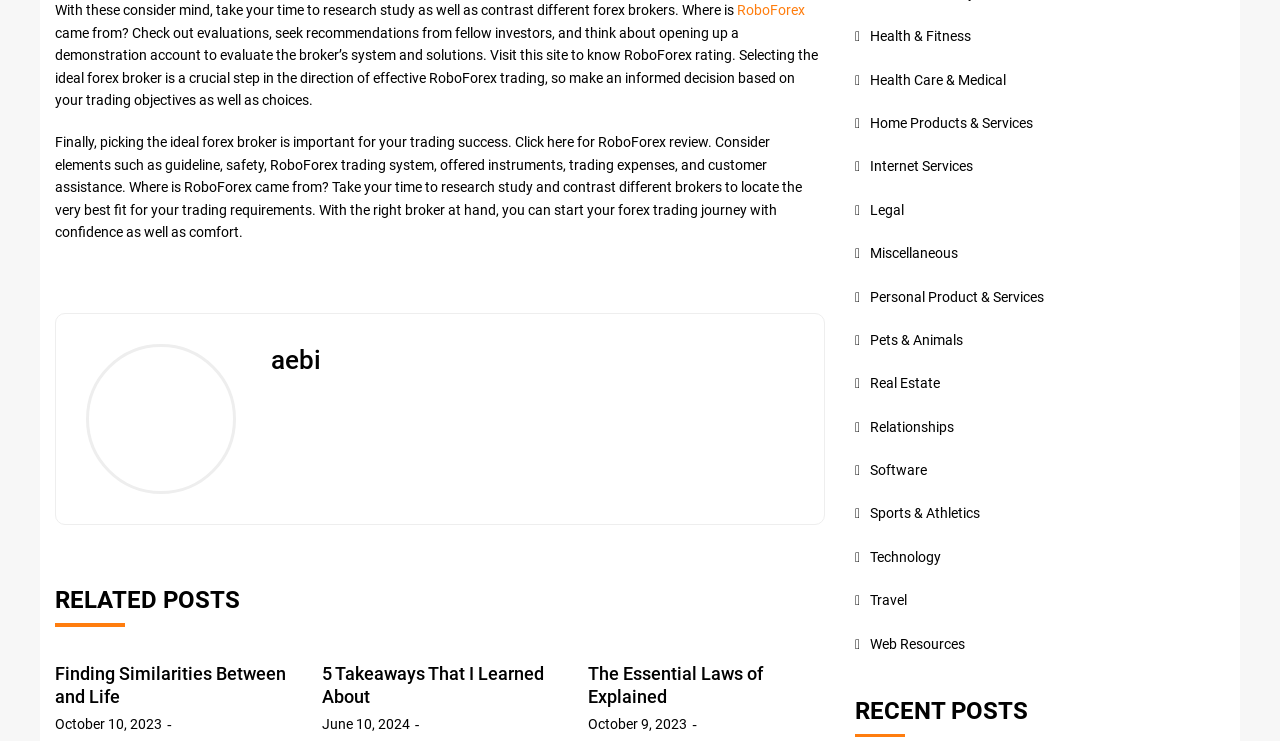Based on the image, provide a detailed and complete answer to the question: 
What is the purpose of reading reviews and seeking recommendations?

The webpage suggests that reading reviews and seeking recommendations from fellow investors helps individuals make an informed decision when selecting a forex broker, which is critical for successful trading.